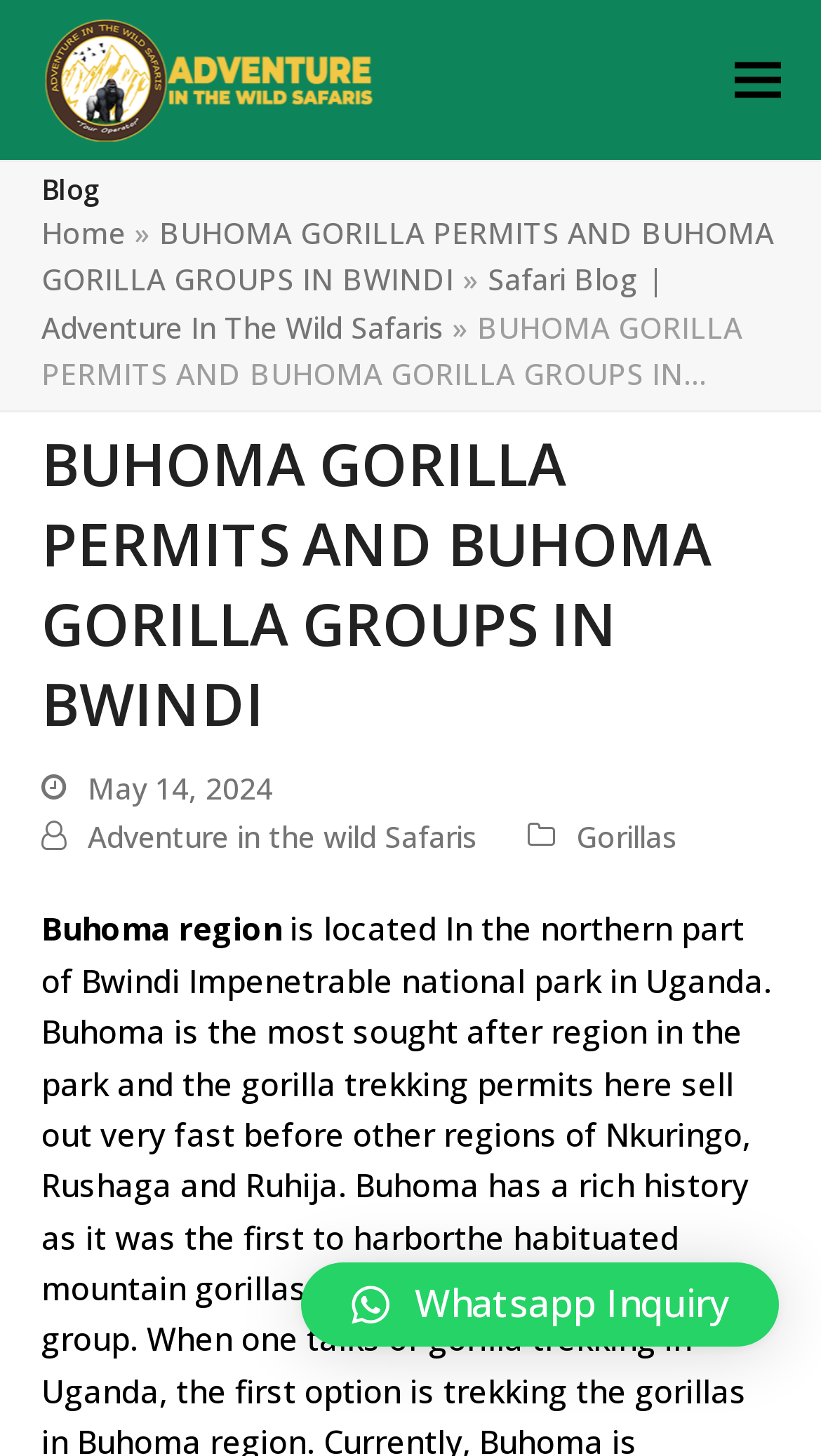Identify the bounding box coordinates of the area that should be clicked in order to complete the given instruction: "Click the Gorilla Trekking Uganda link". The bounding box coordinates should be four float numbers between 0 and 1, i.e., [left, top, right, bottom].

[0.05, 0.038, 0.46, 0.066]